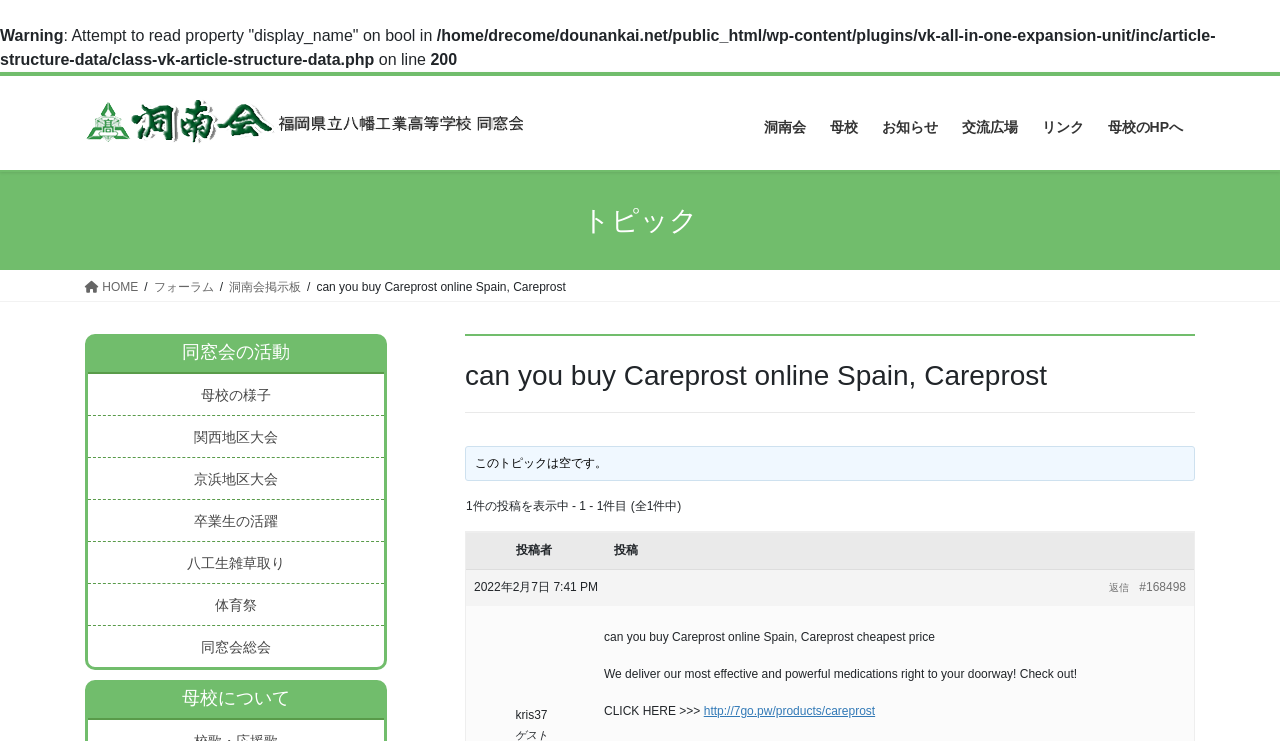Show the bounding box coordinates for the HTML element as described: "関西地区大会".

[0.069, 0.561, 0.3, 0.617]